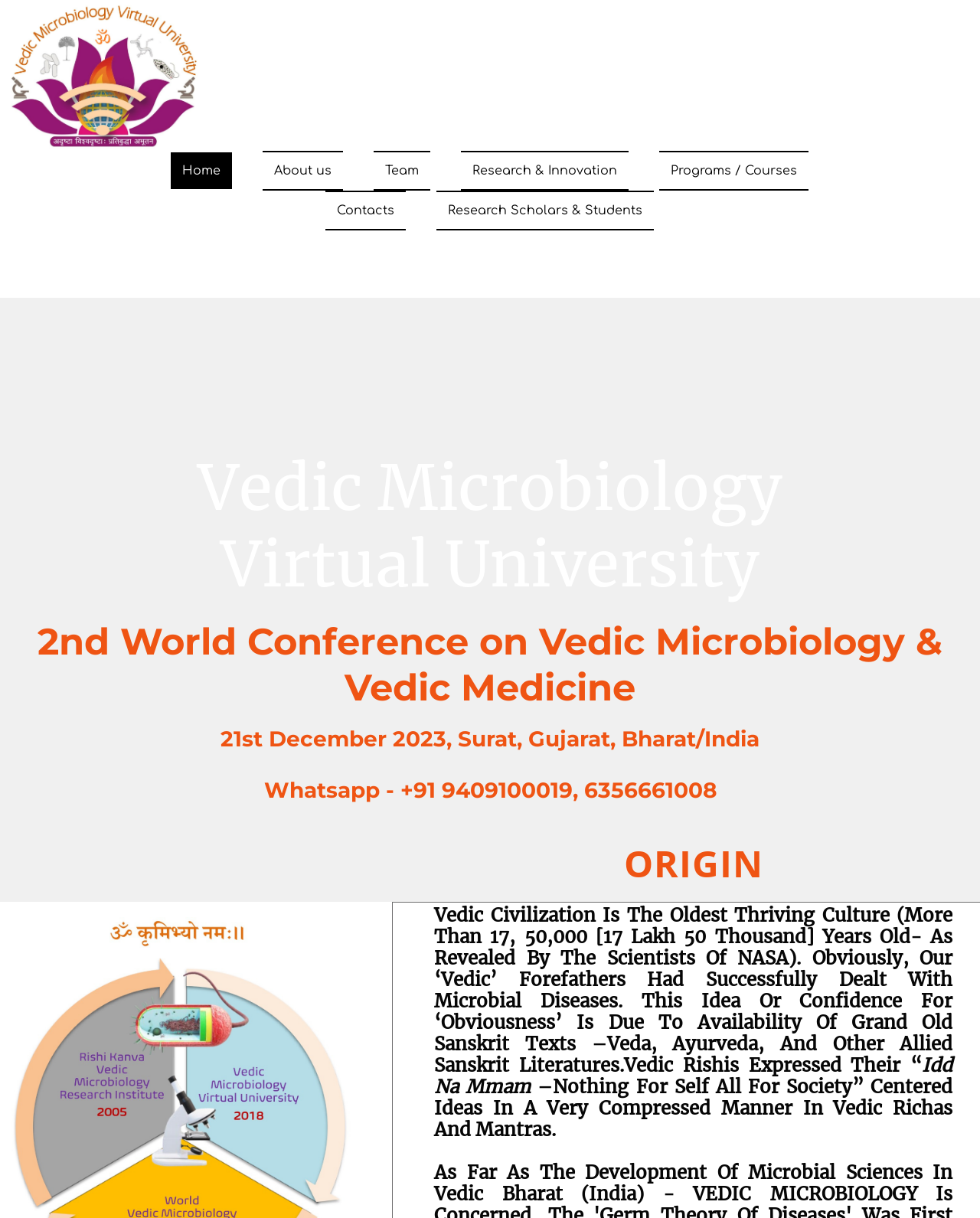Locate the bounding box coordinates of the area to click to fulfill this instruction: "Read about the 'ORIGIN' of Vedic Microbiology". The bounding box should be presented as four float numbers between 0 and 1, in the order [left, top, right, bottom].

[0.636, 0.694, 0.779, 0.724]